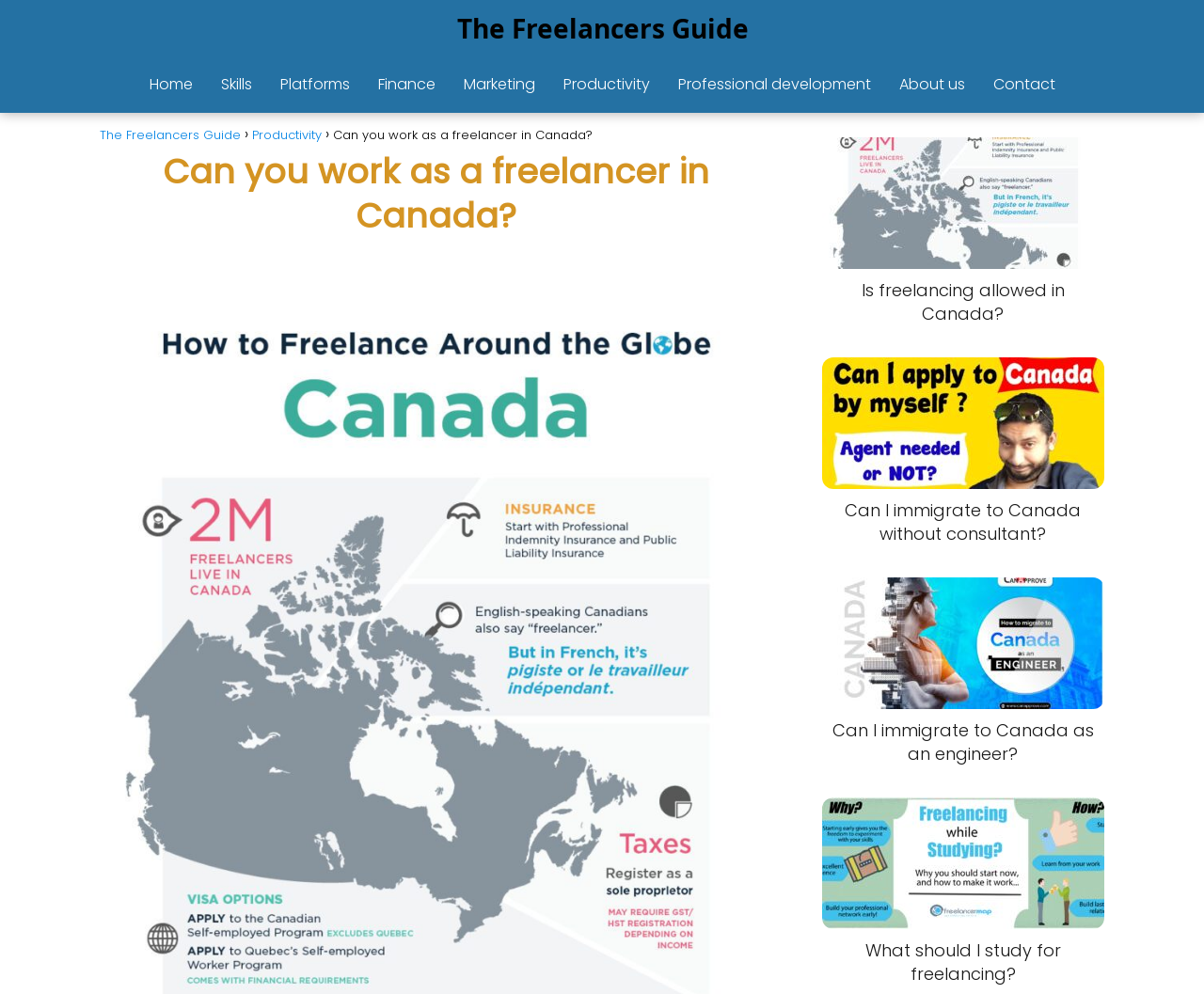Bounding box coordinates are specified in the format (top-left x, top-left y, bottom-right x, bottom-right y). All values are floating point numbers bounded between 0 and 1. Please provide the bounding box coordinate of the region this sentence describes: Skills

[0.183, 0.074, 0.209, 0.096]